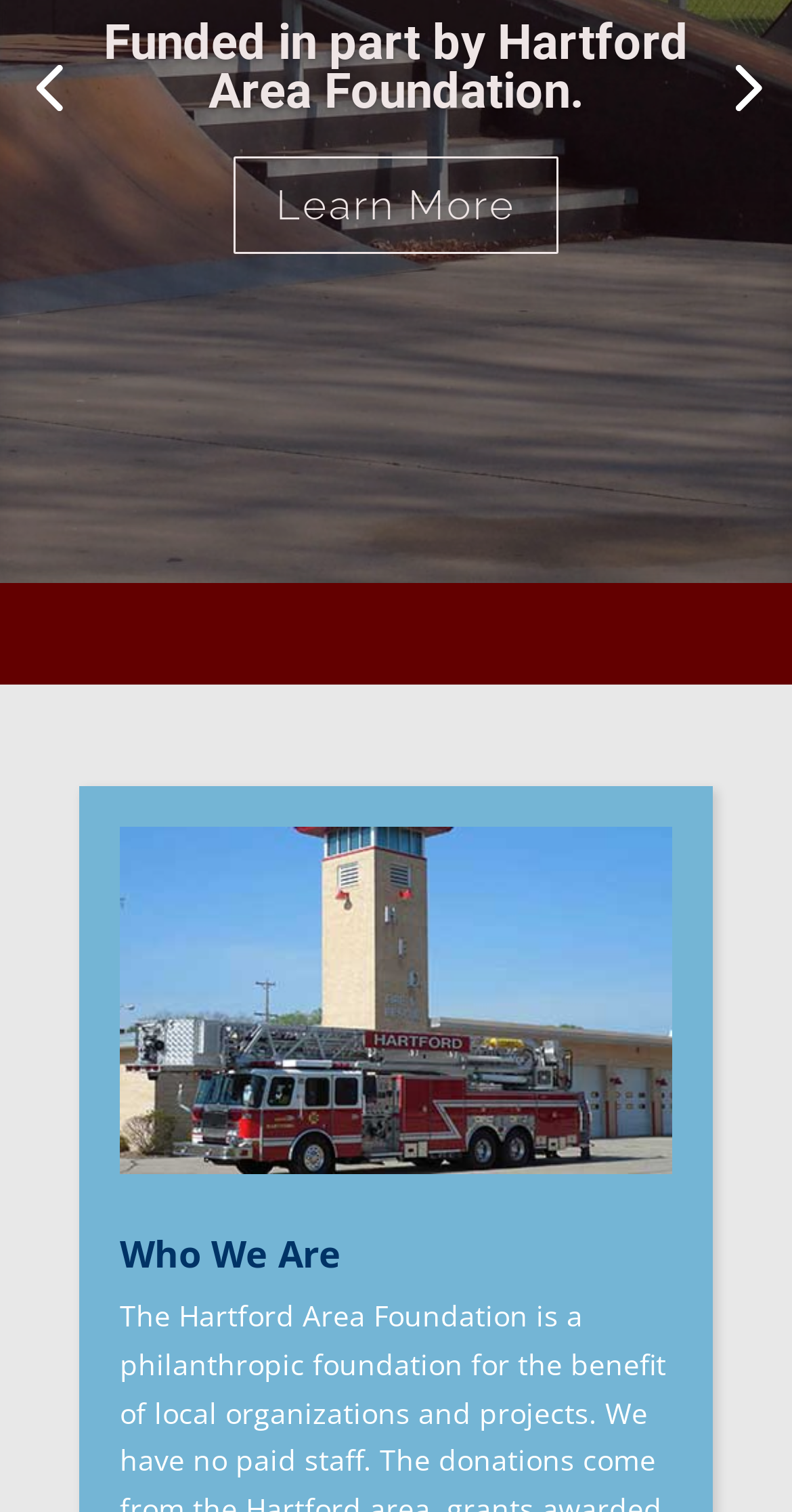Refer to the element description Next and identify the corresponding bounding box in the screenshot. Format the coordinates as (top-left x, top-left y, bottom-right x, bottom-right y) with values in the range of 0 to 1.

[0.877, 0.025, 1.0, 0.089]